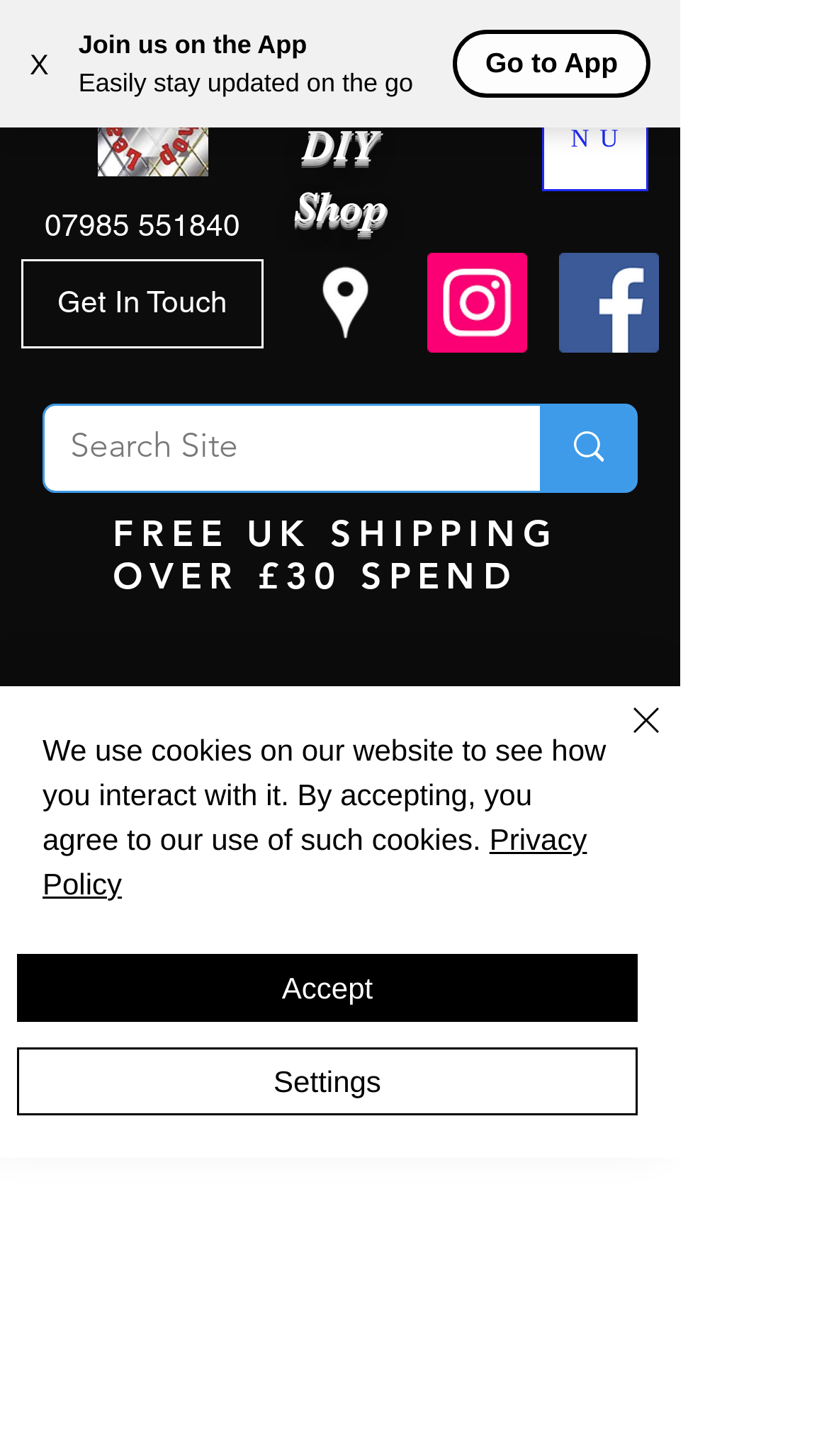What social media platforms are available for contact?
Please give a well-detailed answer to the question.

The social bar list element contains links to Google Places and Instagram, which are likely the social media platforms available for contact.